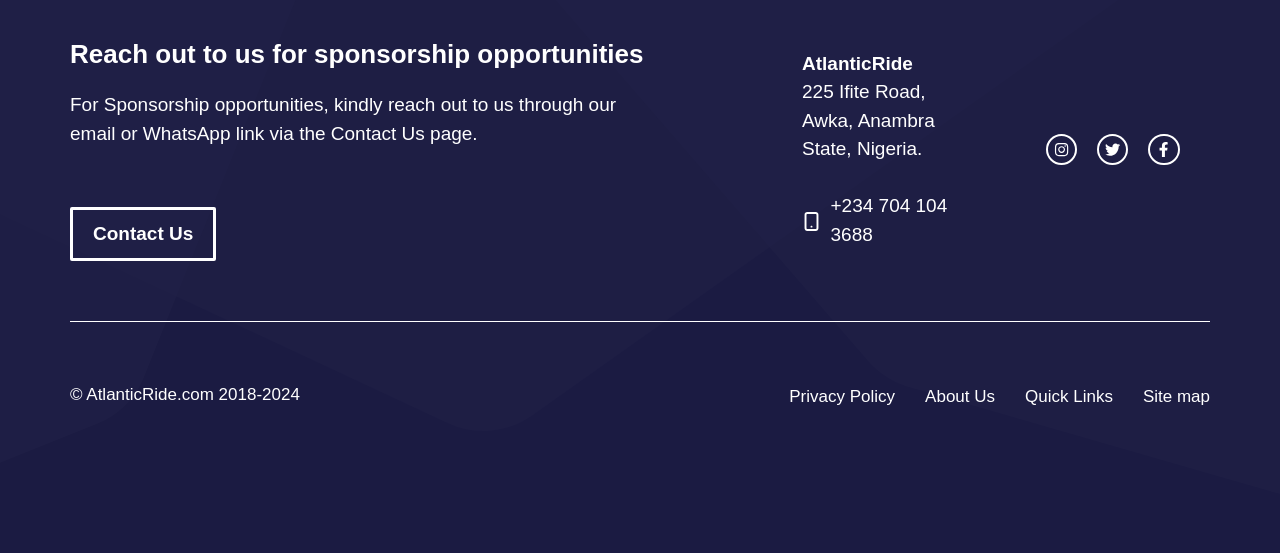What is the location of AtlanticRide?
Please provide a detailed and thorough answer to the question.

The location of AtlanticRide can be found in the top-right section of the webpage, where it is written as '225 Ifite Road, Awka, Anambra State, Nigeria.' in a static text element.